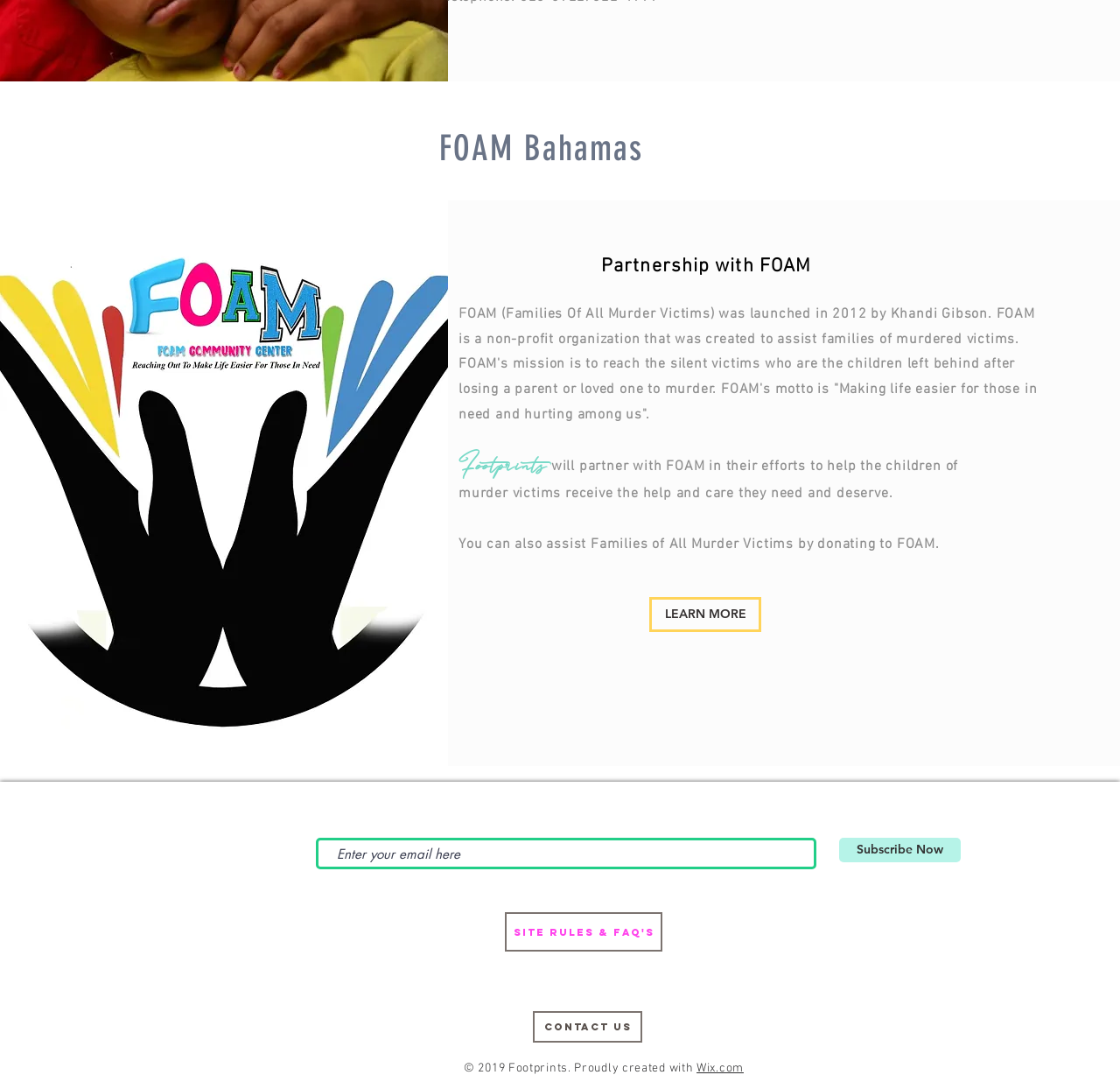Locate the bounding box coordinates of the clickable area needed to fulfill the instruction: "Visit Site Rules & FAQ's".

[0.451, 0.843, 0.591, 0.879]